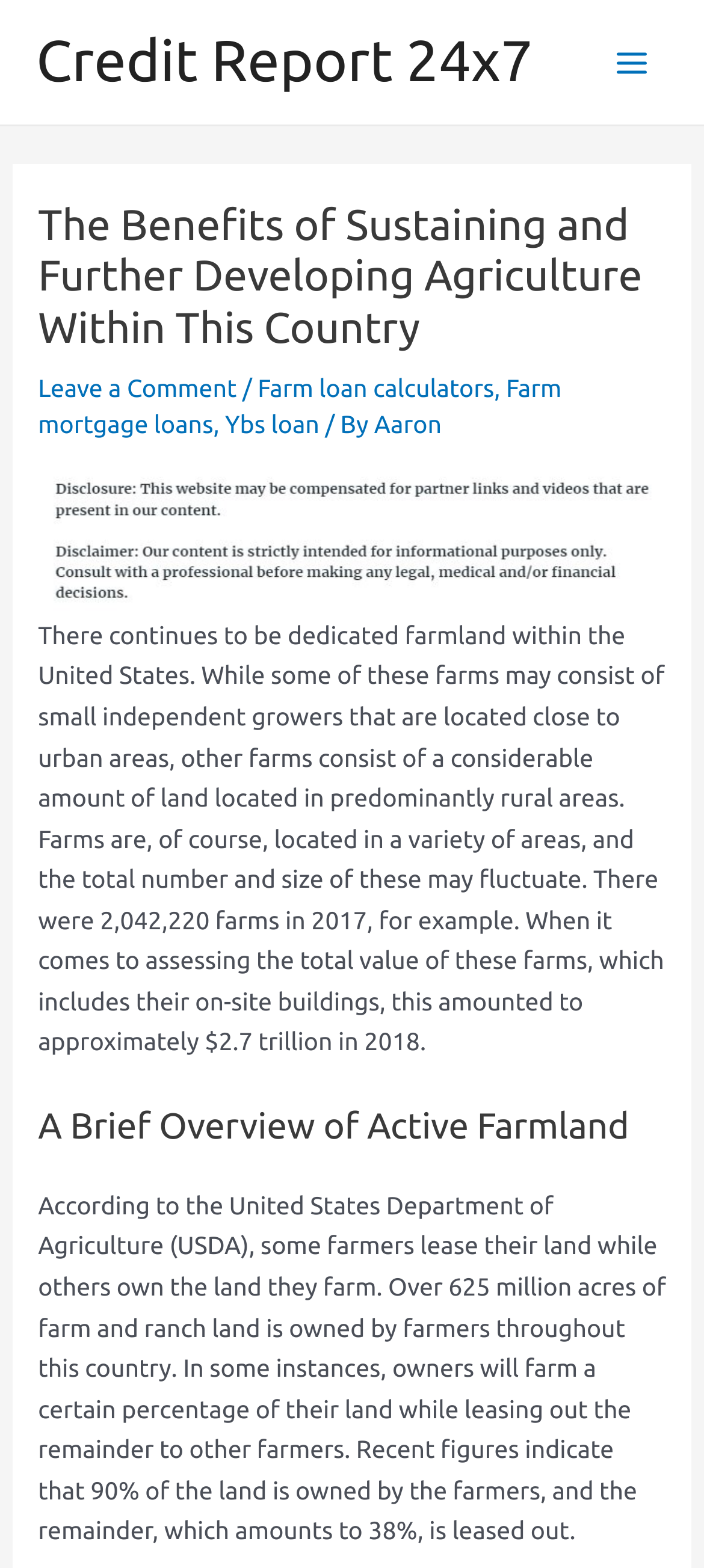What percentage of land is leased out?
Provide a short answer using one word or a brief phrase based on the image.

38%